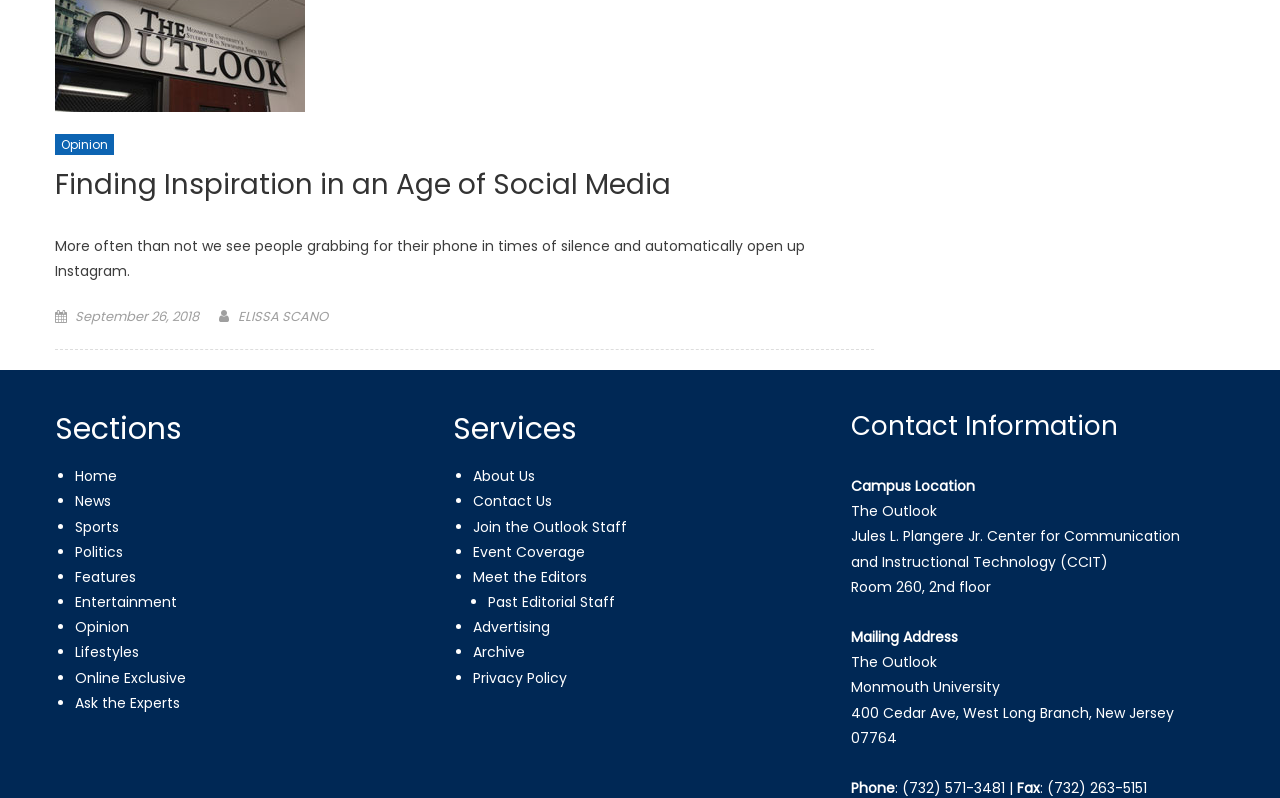Find the bounding box coordinates for the UI element that matches this description: "May 6, 2017".

None